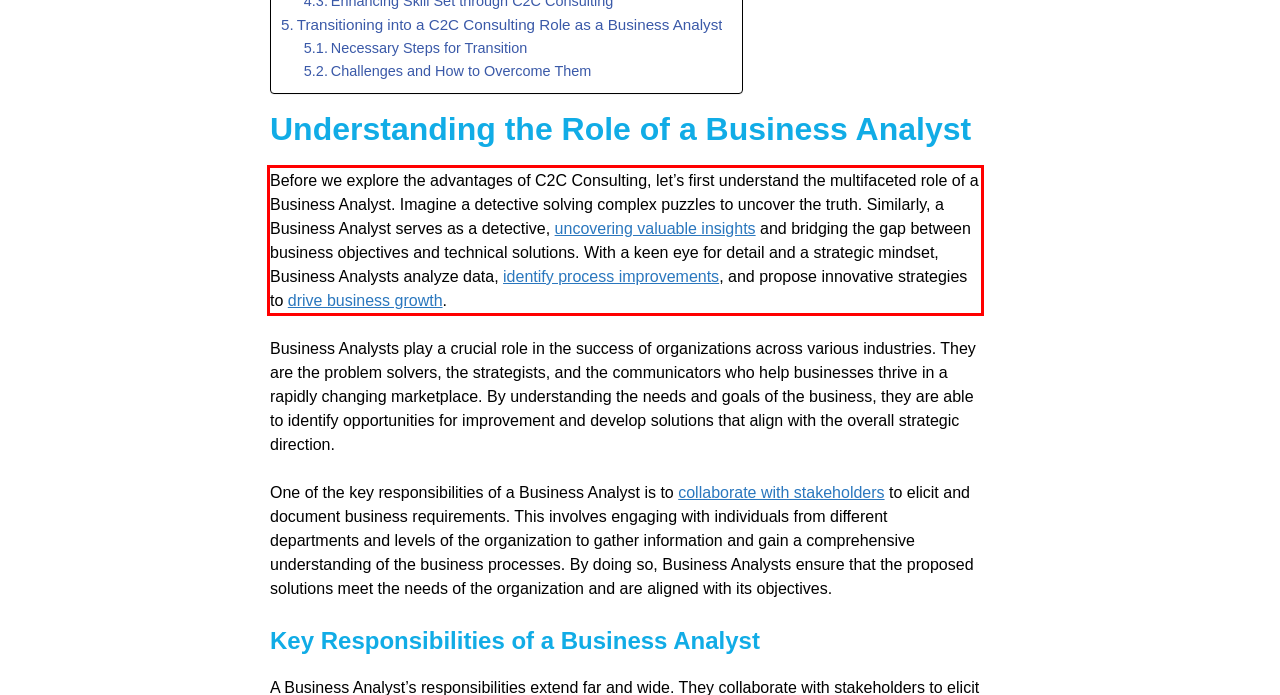Given a webpage screenshot with a red bounding box, perform OCR to read and deliver the text enclosed by the red bounding box.

Before we explore the advantages of C2C Consulting, let’s first understand the multifaceted role of a Business Analyst. Imagine a detective solving complex puzzles to uncover the truth. Similarly, a Business Analyst serves as a detective, uncovering valuable insights and bridging the gap between business objectives and technical solutions. With a keen eye for detail and a strategic mindset, Business Analysts analyze data, identify process improvements, and propose innovative strategies to drive business growth.